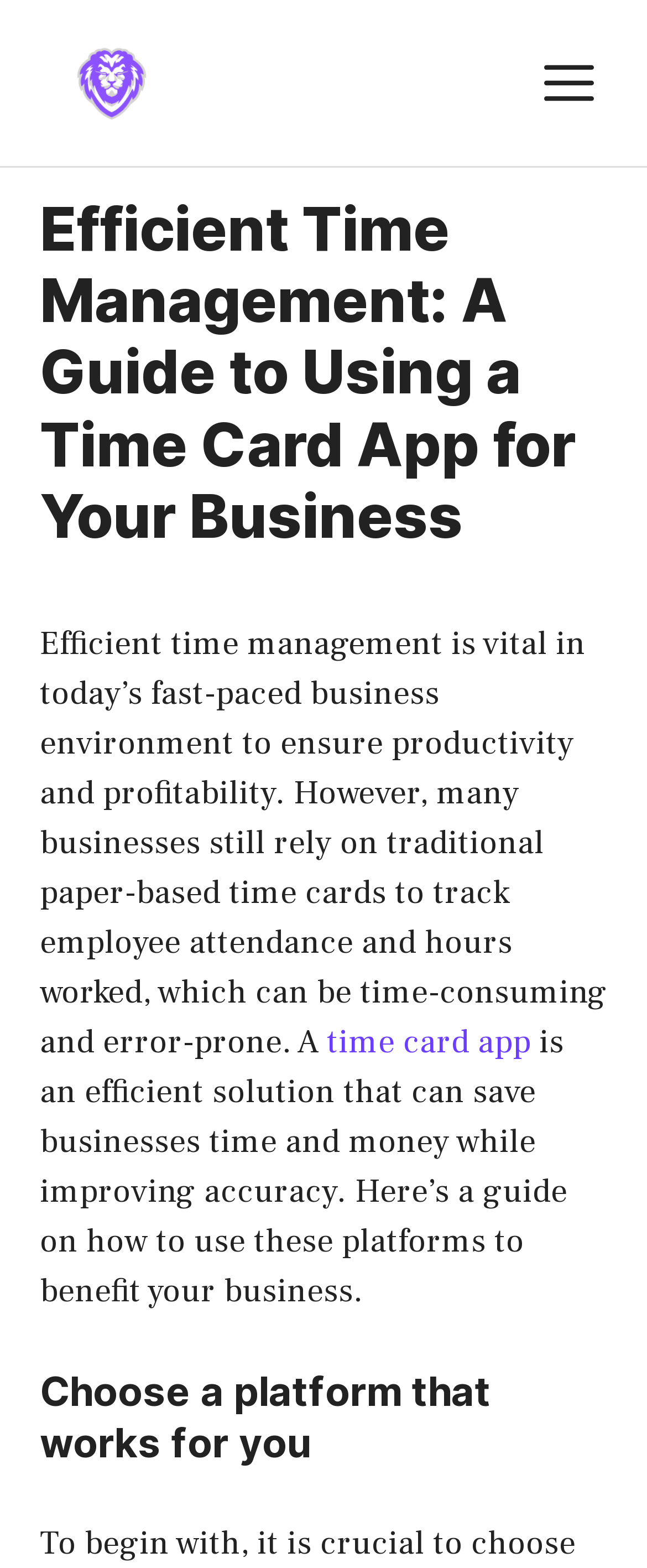What is the main topic of the webpage?
Please give a detailed and elaborate answer to the question based on the image.

I inferred the main topic of the webpage by reading the heading 'Efficient Time Management: A Guide to Using a Time Card App for Your Business' and the surrounding text, which discusses the importance of efficient time management in a business environment.